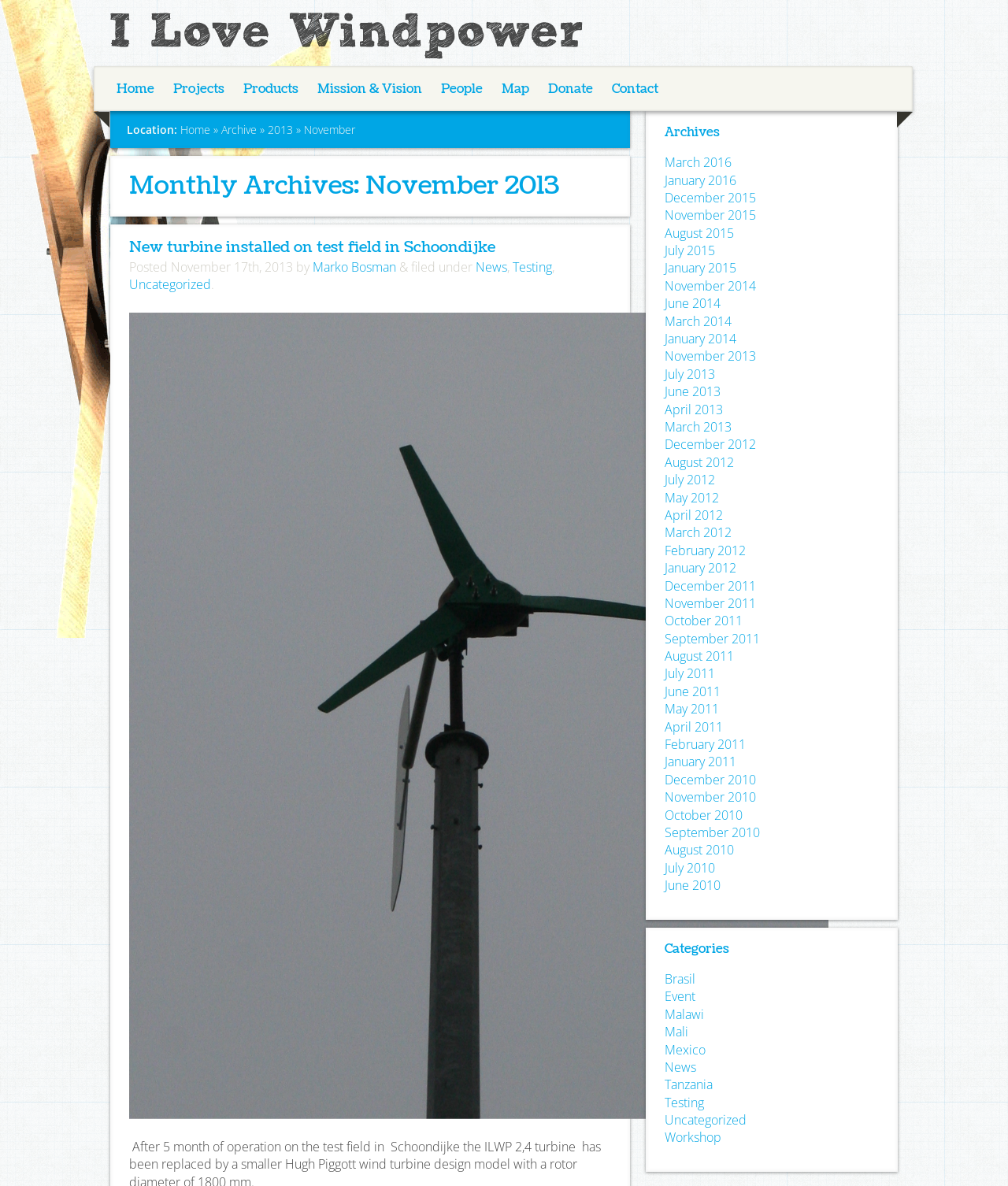Could you locate the bounding box coordinates for the section that should be clicked to accomplish this task: "Click on the 'November 2013' link in the archives".

[0.659, 0.293, 0.75, 0.308]